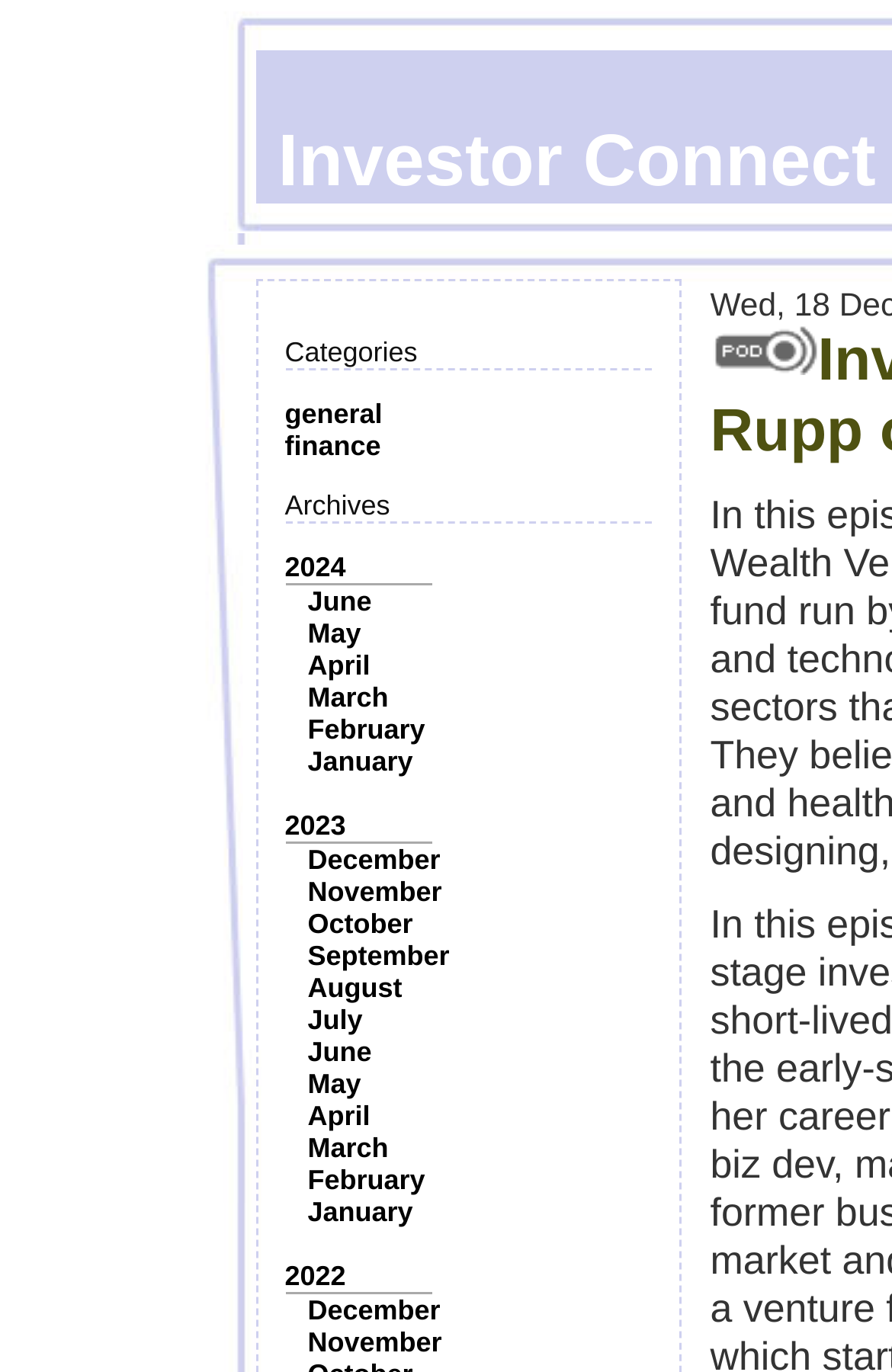Locate the UI element that matches the description 2024 in the webpage screenshot. Return the bounding box coordinates in the format (top-left x, top-left y, bottom-right x, bottom-right y), with values ranging from 0 to 1.

[0.319, 0.402, 0.388, 0.425]